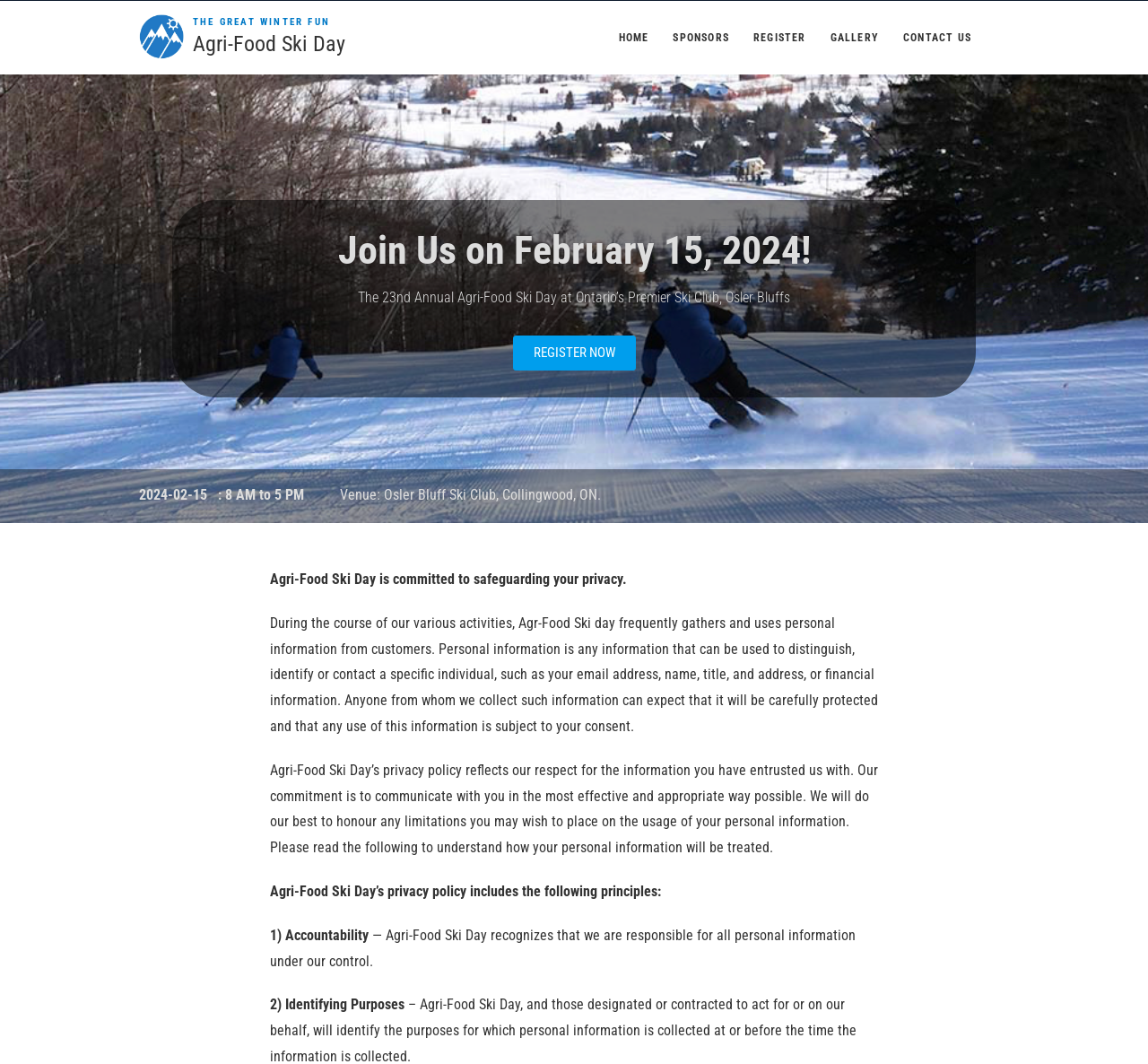Determine the bounding box coordinates of the target area to click to execute the following instruction: "Click the GALLERY link."

[0.714, 0.001, 0.775, 0.07]